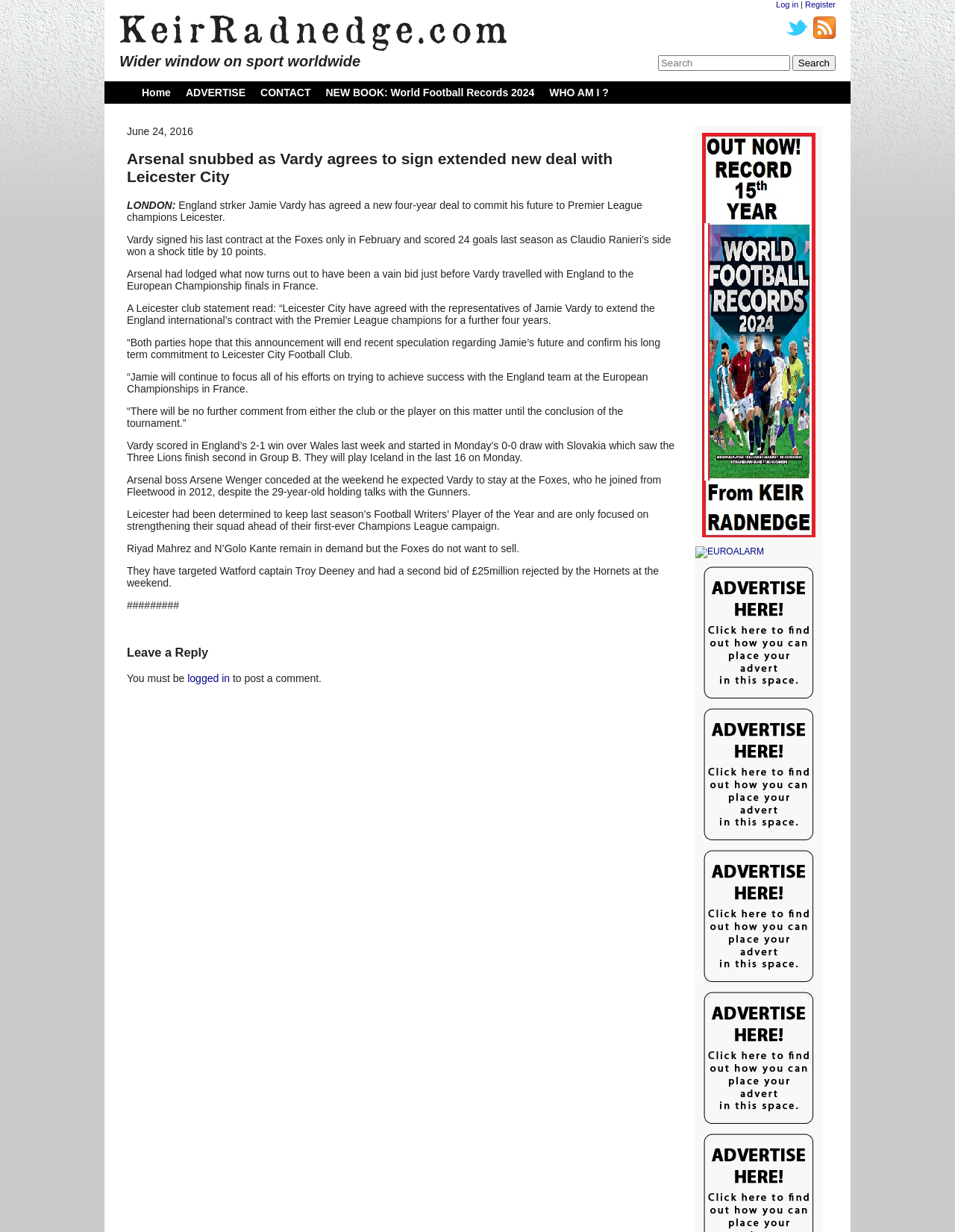Who is the manager of Arsenal mentioned in the article?
Carefully examine the image and provide a detailed answer to the question.

The answer can be found in the article's content, specifically in the sentence 'Arsenal boss Arsene Wenger conceded at the weekend he expected Vardy to stay at the Foxes, who he joined from Fleetwood in 2012, despite the 29-year-old holding talks with the Gunners.'